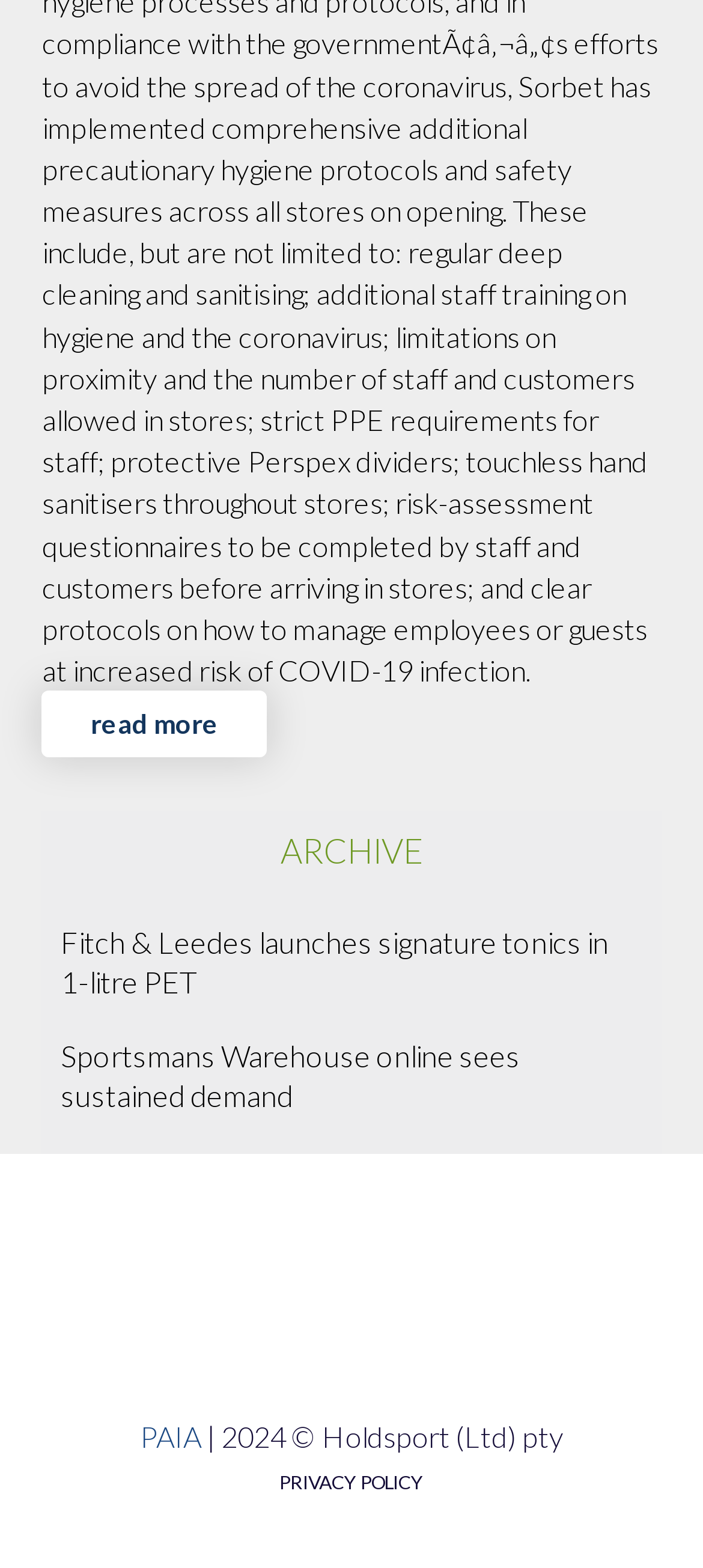Give the bounding box coordinates for this UI element: "PAIA". The coordinates should be four float numbers between 0 and 1, arranged as [left, top, right, bottom].

[0.199, 0.905, 0.286, 0.927]